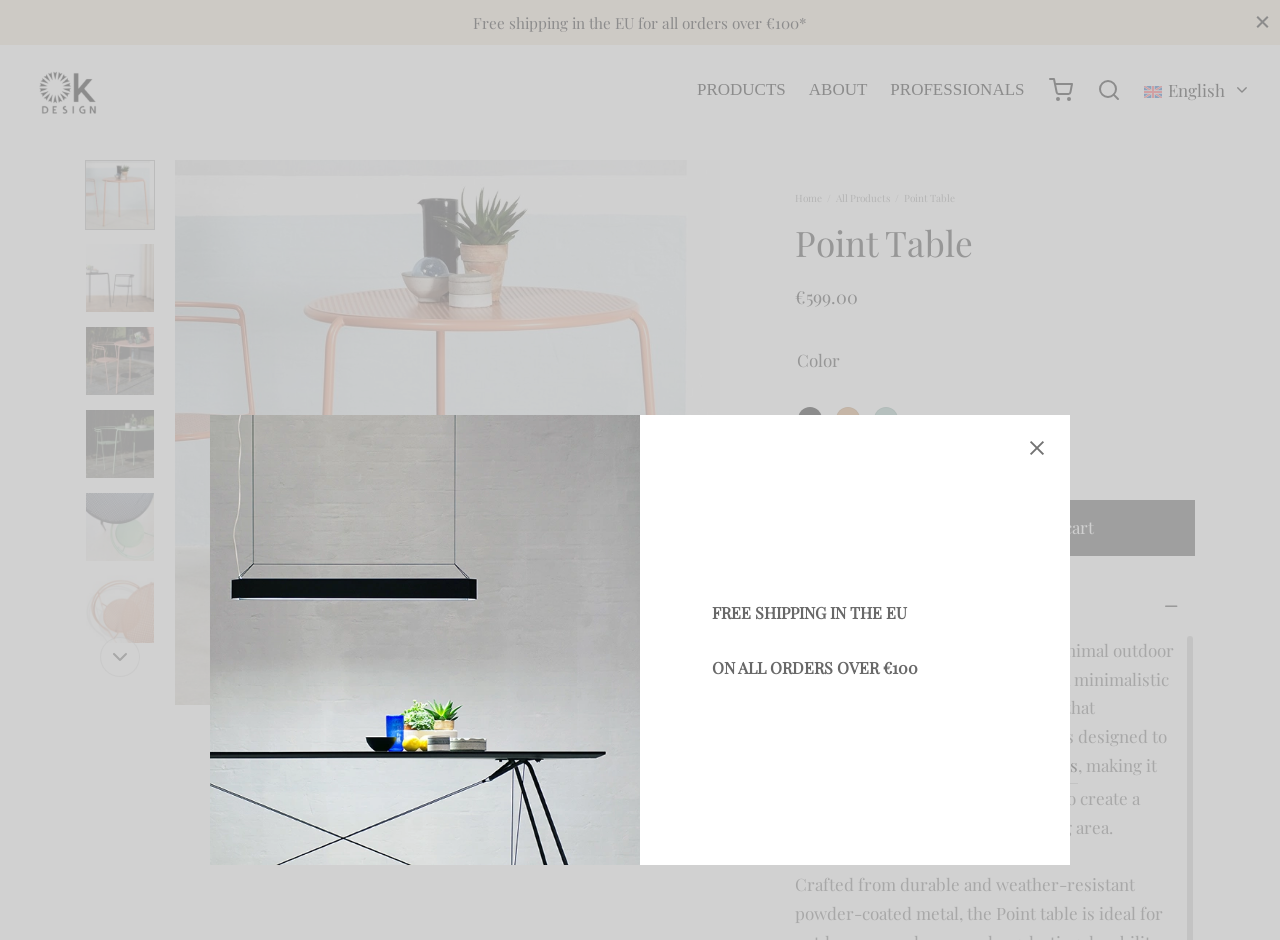Determine the bounding box coordinates for the area that needs to be clicked to fulfill this task: "Click on the 'Add to cart' button". The coordinates must be given as four float numbers between 0 and 1, i.e., [left, top, right, bottom].

[0.71, 0.532, 0.934, 0.591]